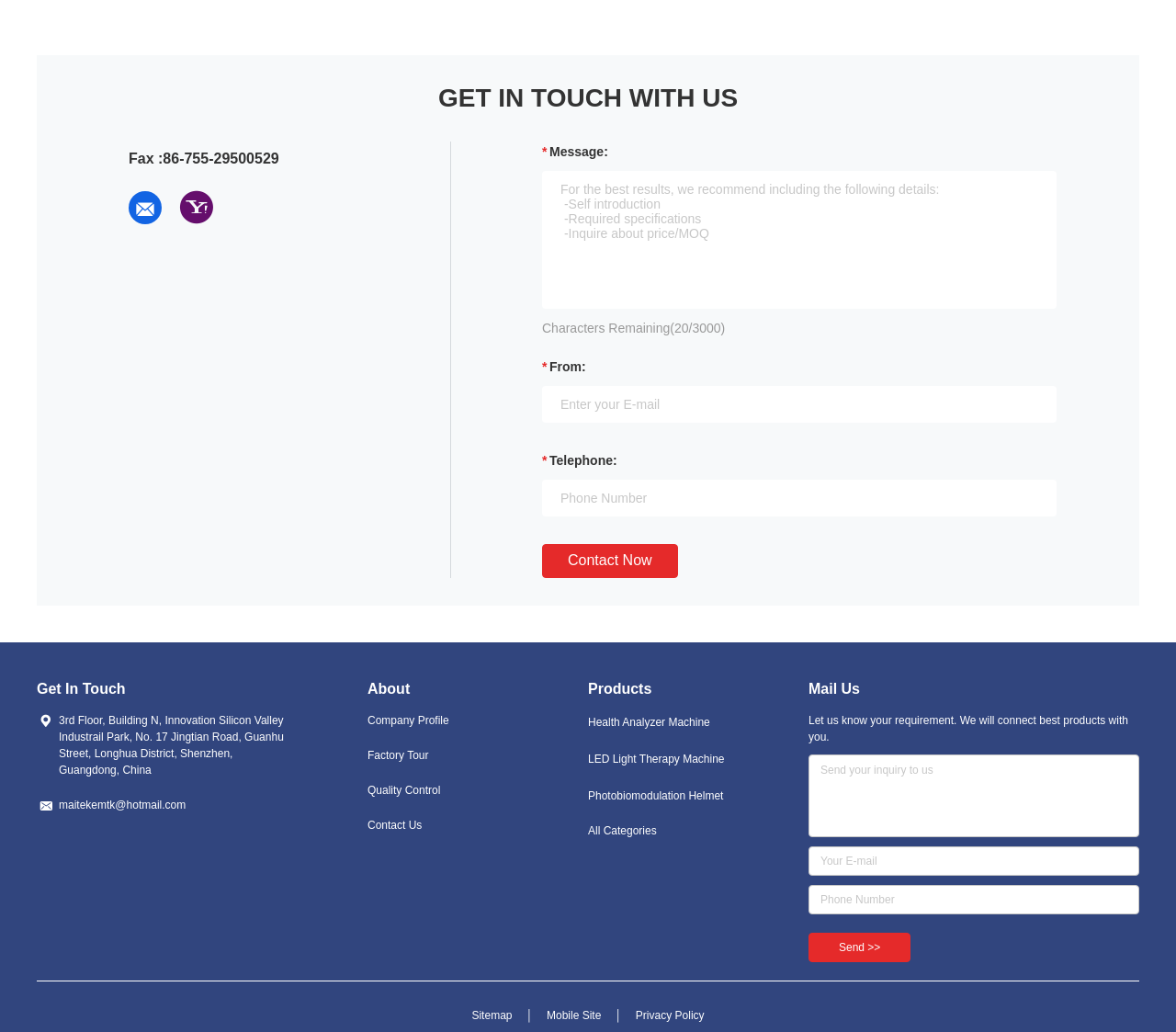Based on the element description "Send >>", predict the bounding box coordinates of the UI element.

[0.688, 0.904, 0.775, 0.932]